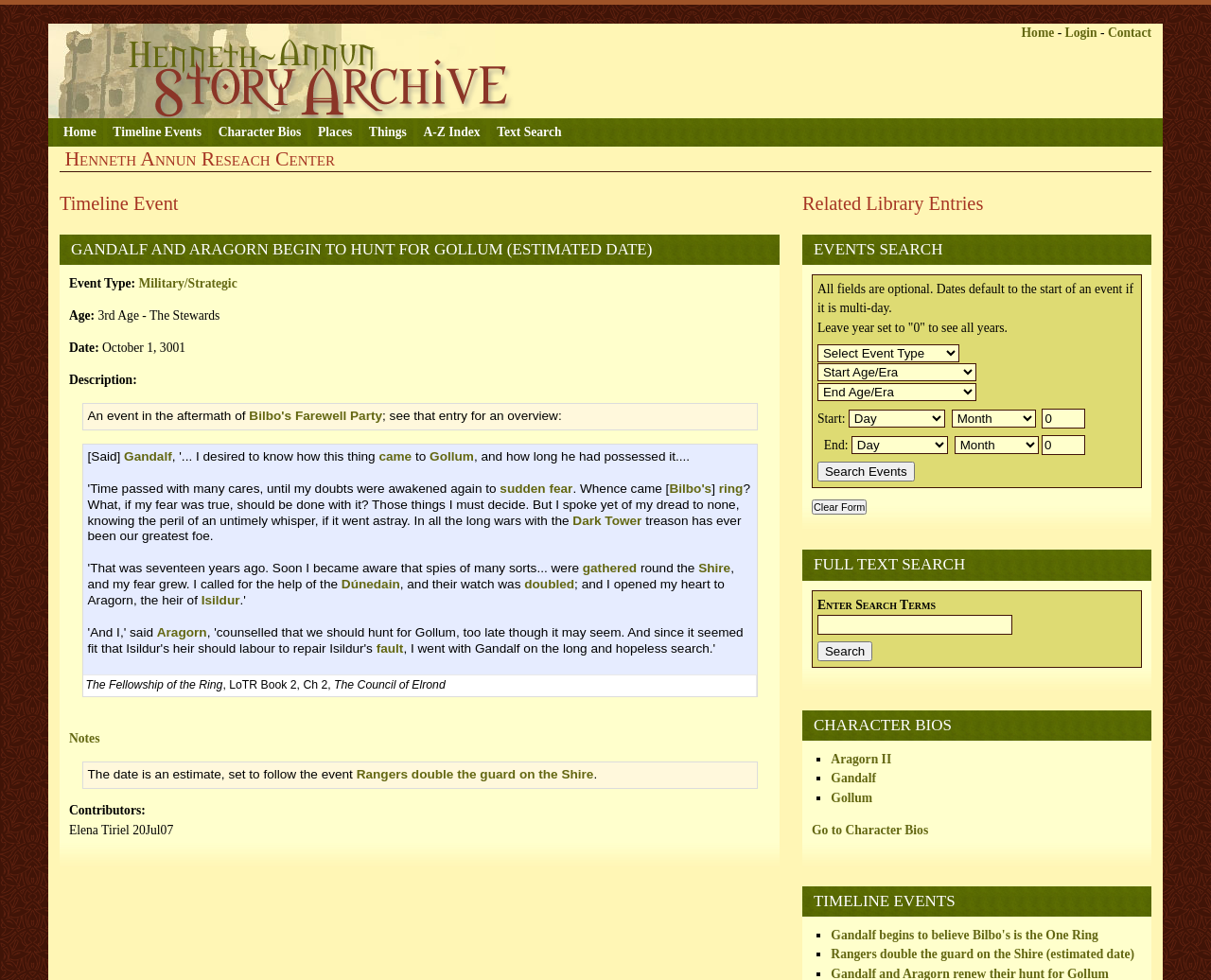Provide the bounding box coordinates of the HTML element this sentence describes: "parent_node: Enter Search Terms name="text_search"".

[0.675, 0.627, 0.836, 0.648]